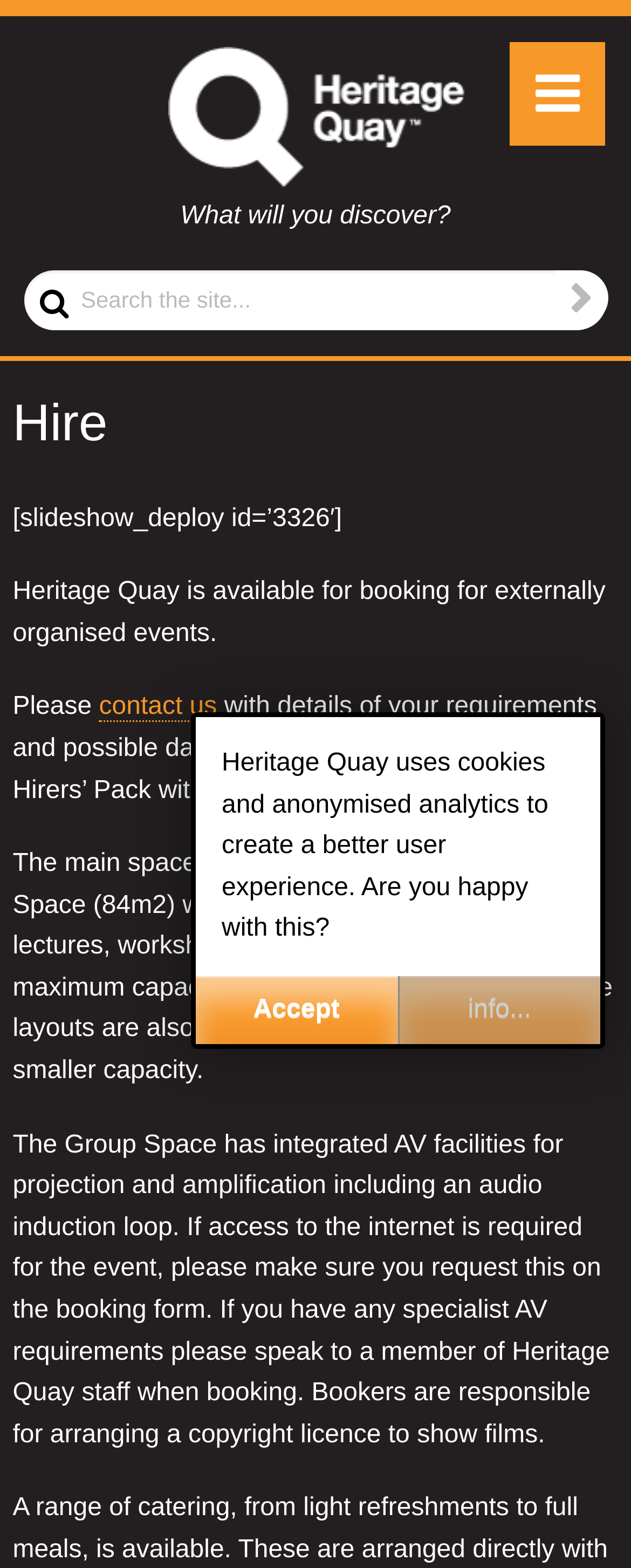Provide a short answer to the following question with just one word or phrase: What is the purpose of the audio induction loop?

For projection and amplification